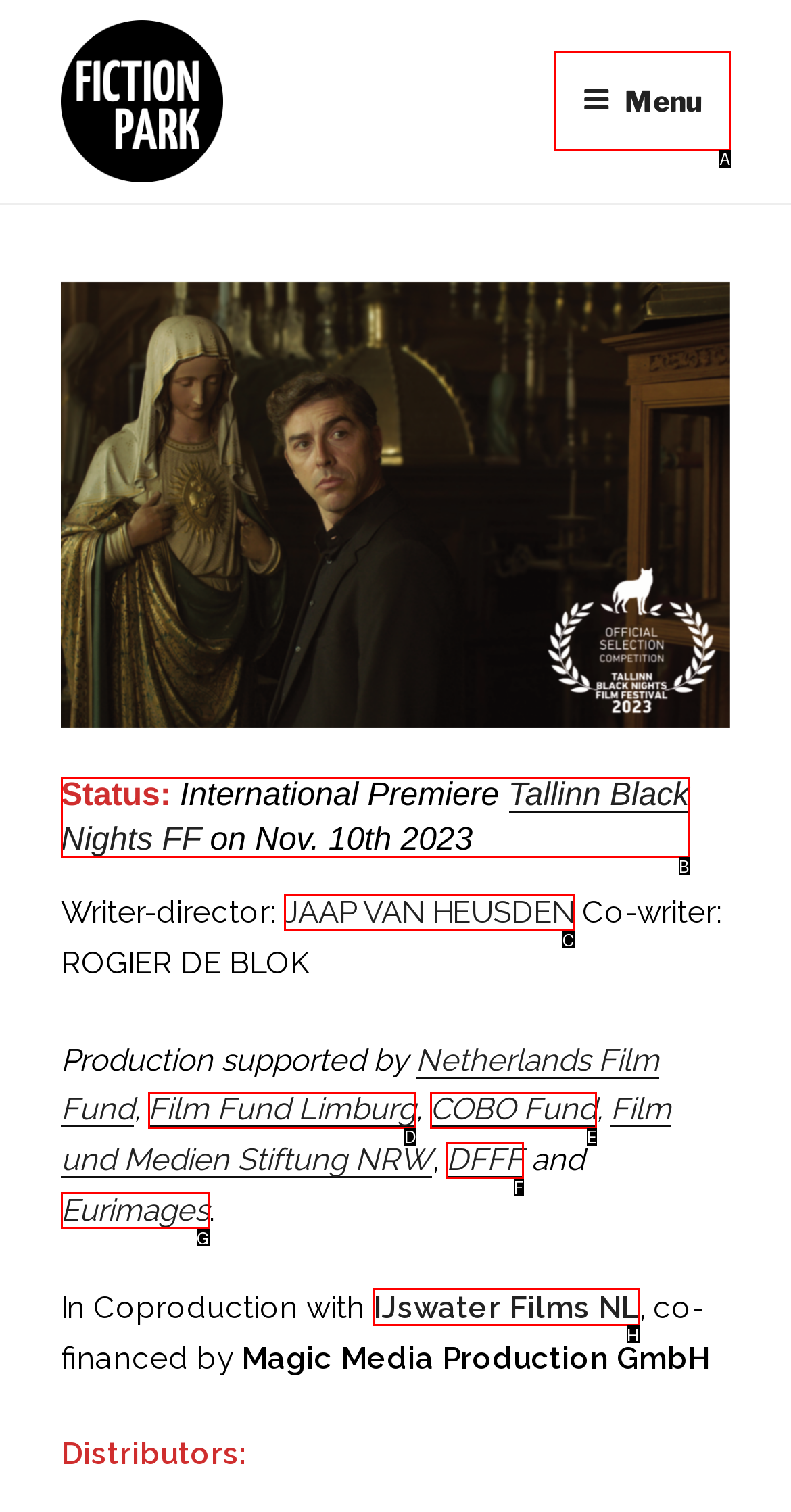Decide which letter you need to select to fulfill the task: Explore the IJswater Films NL website
Answer with the letter that matches the correct option directly.

H